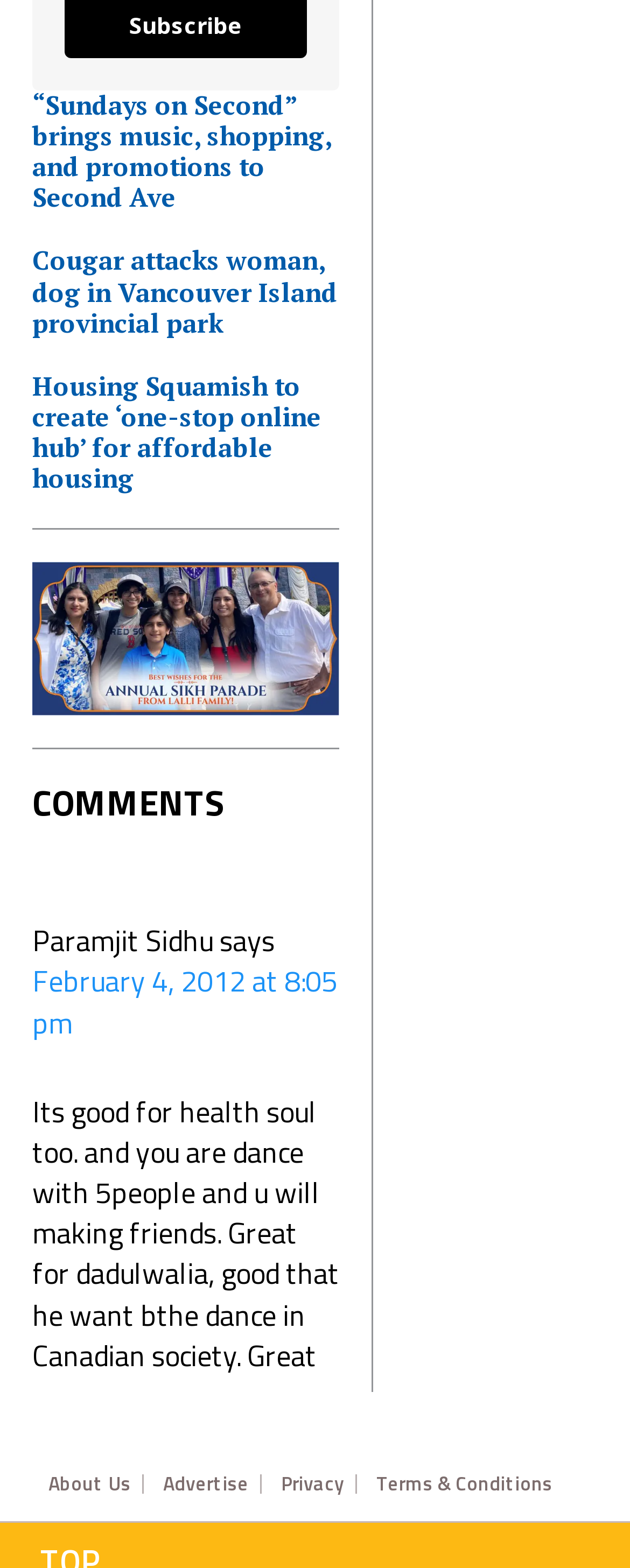Could you indicate the bounding box coordinates of the region to click in order to complete this instruction: "Click the link to About Us".

[0.077, 0.94, 0.228, 0.953]